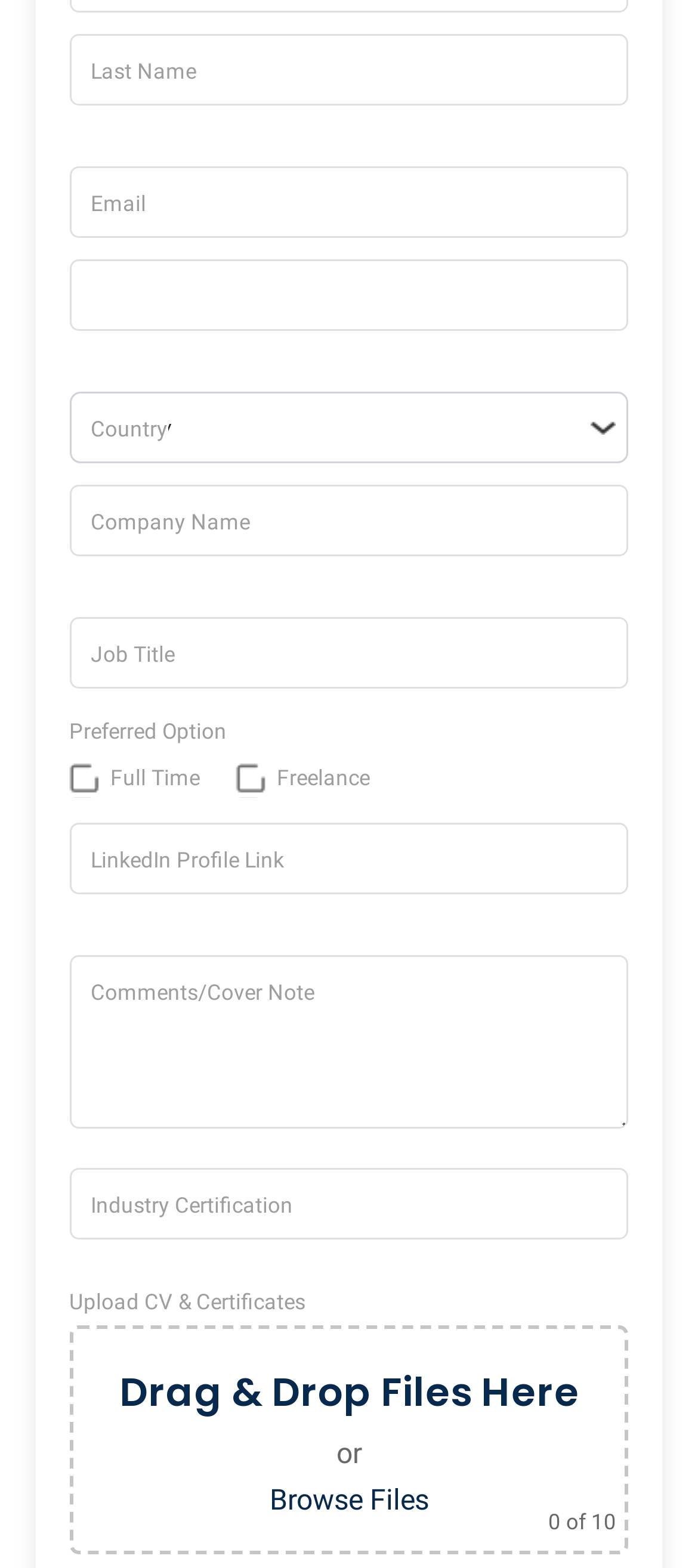Determine the coordinates of the bounding box that should be clicked to complete the instruction: "Upload CV & Certificates". The coordinates should be represented by four float numbers between 0 and 1: [left, top, right, bottom].

[0.099, 0.822, 0.438, 0.838]